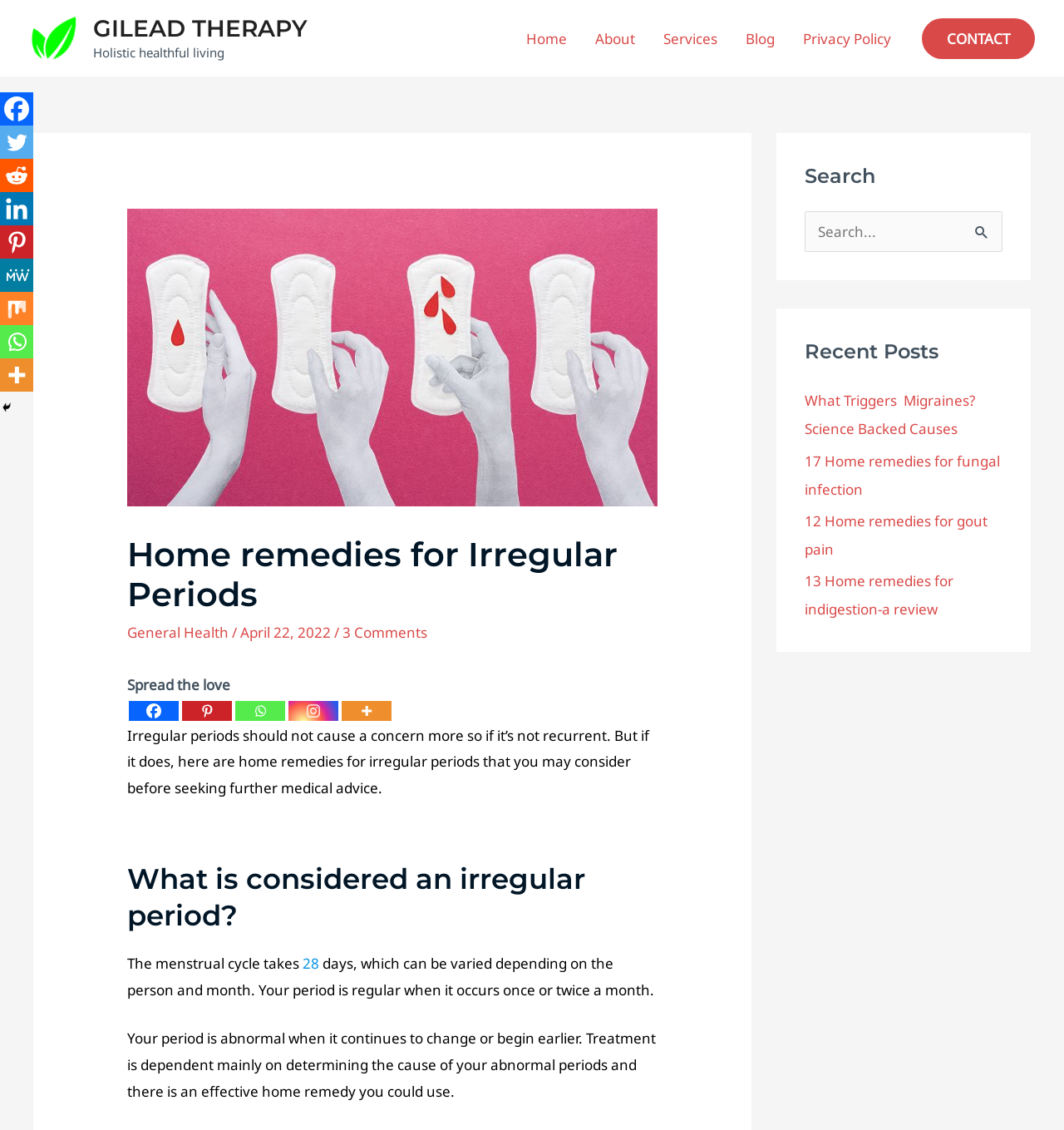Identify the bounding box coordinates for the region of the element that should be clicked to carry out the instruction: "Share the page on Facebook". The bounding box coordinates should be four float numbers between 0 and 1, i.e., [left, top, right, bottom].

[0.121, 0.62, 0.168, 0.638]